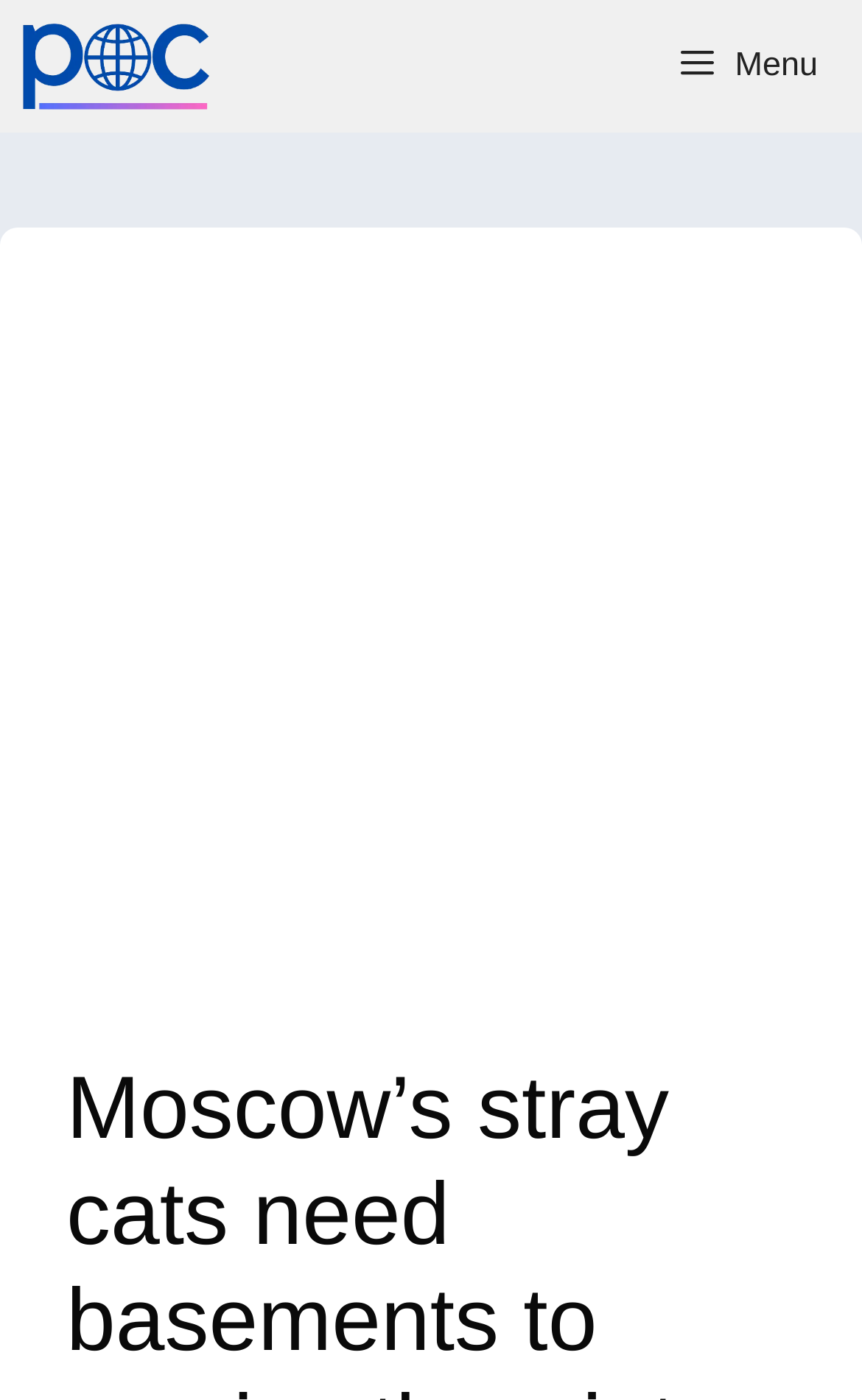Identify the bounding box coordinates for the UI element described as follows: Menu. Use the format (top-left x, top-left y, bottom-right x, bottom-right y) and ensure all values are floating point numbers between 0 and 1.

[0.754, 0.0, 1.0, 0.095]